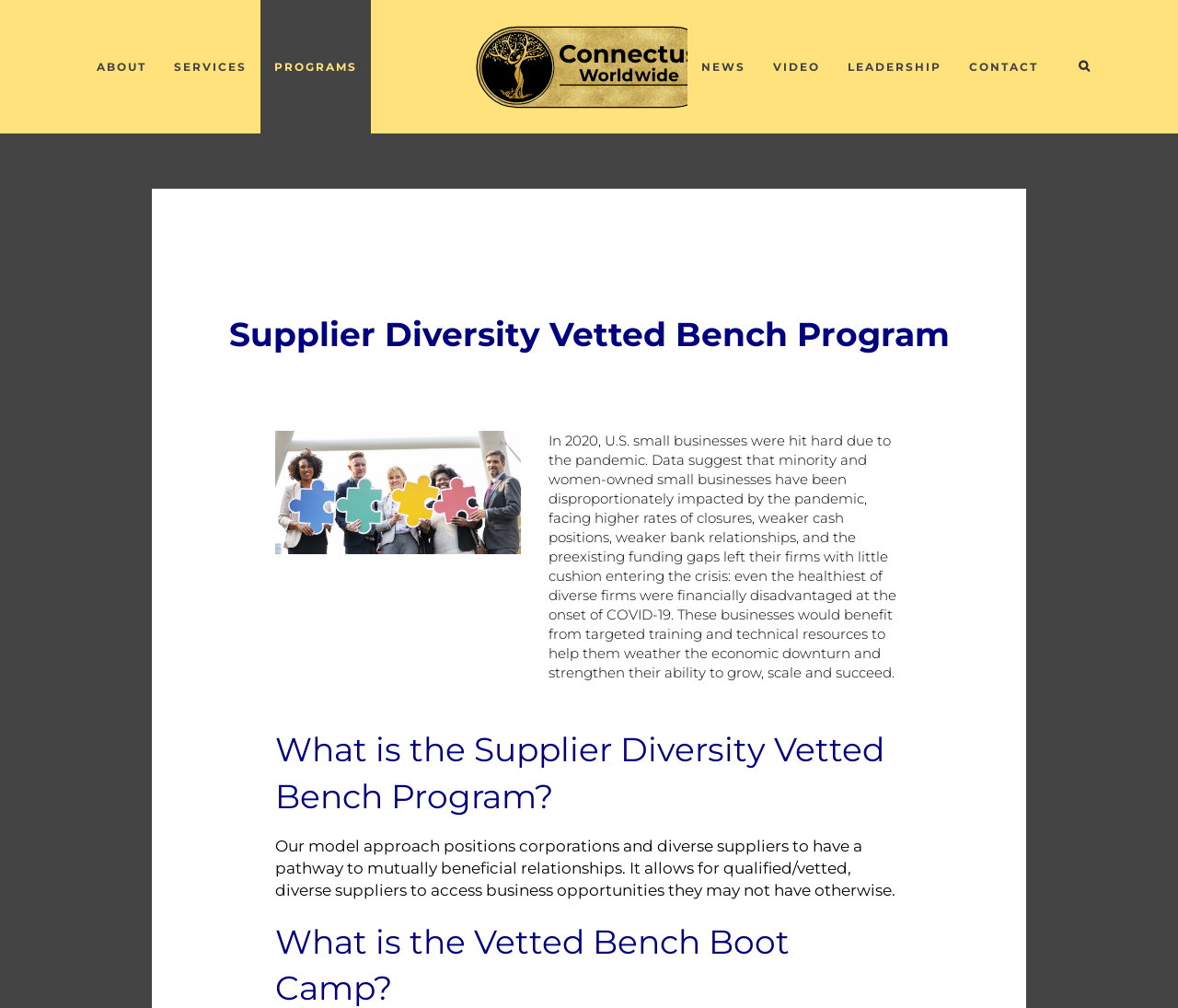Observe the image and answer the following question in detail: What is the impact of the pandemic on small businesses?

The pandemic has had a disproportionate impact on small businesses, especially minority and women-owned small businesses, as described in the StaticText element with the bounding box coordinates [0.465, 0.429, 0.761, 0.676]. These businesses have been affected by higher rates of closures, weaker cash positions, weaker bank relationships, and preexisting funding gaps.